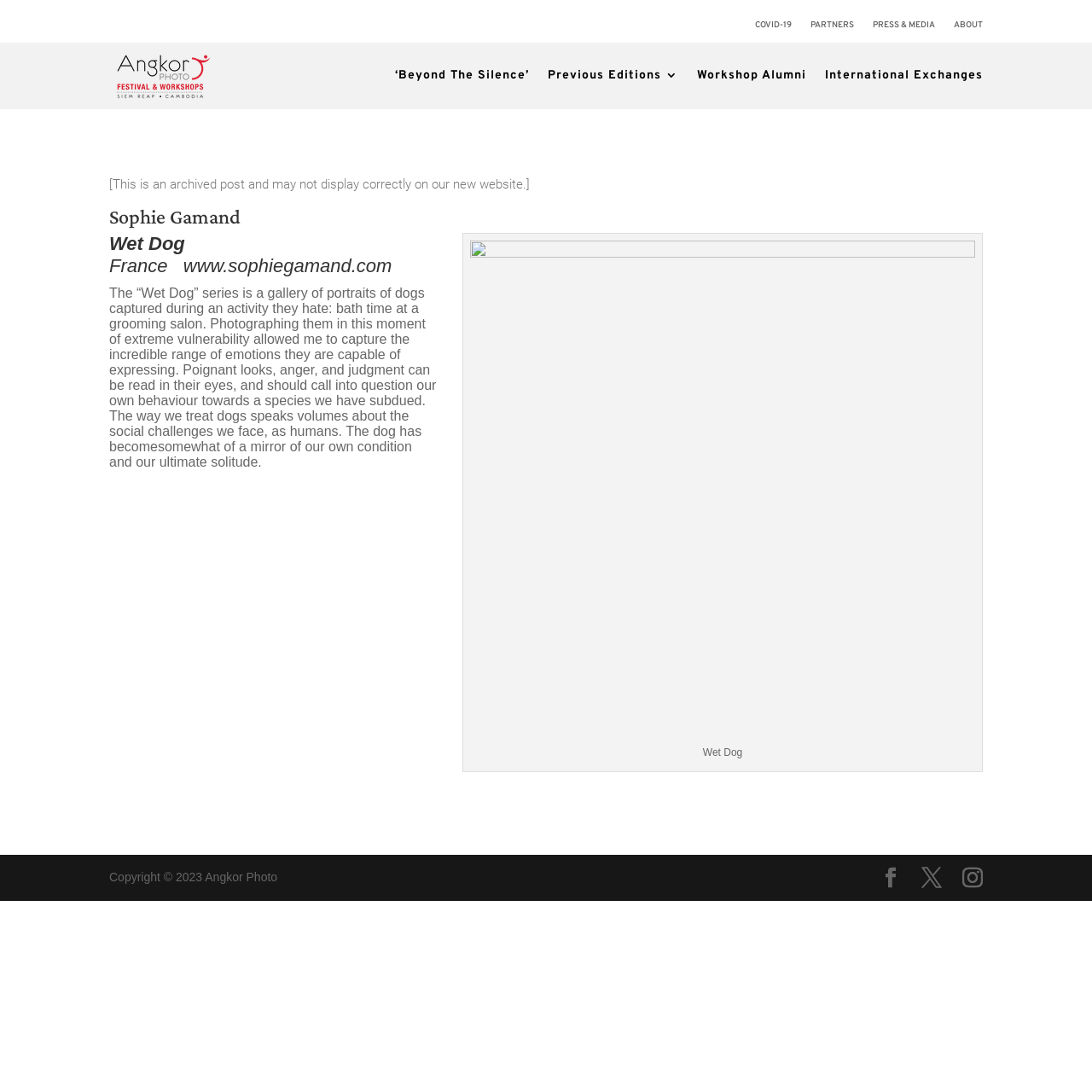What is the copyright year of the website?
Provide a detailed and well-explained answer to the question.

The copyright year of the website is mentioned in the StaticText 'Copyright © 2023 Angkor Photo' which suggests that the website is owned by Angkor Photo and the copyright is valid until 2023.